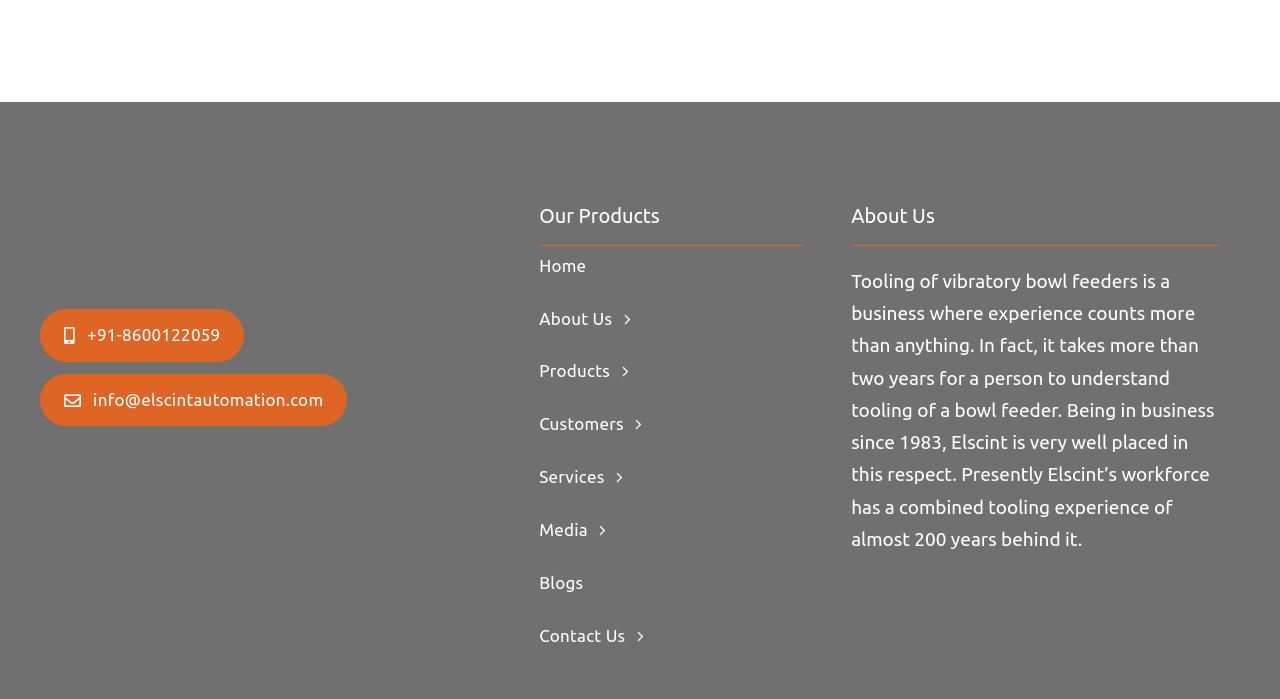Examine the image carefully and respond to the question with a detailed answer: 
What is the company's email address?

The email address can be found in the top left corner of the webpage, inside a link element with the text 'info@elscintautomation.com info@elscintautomation.com'.